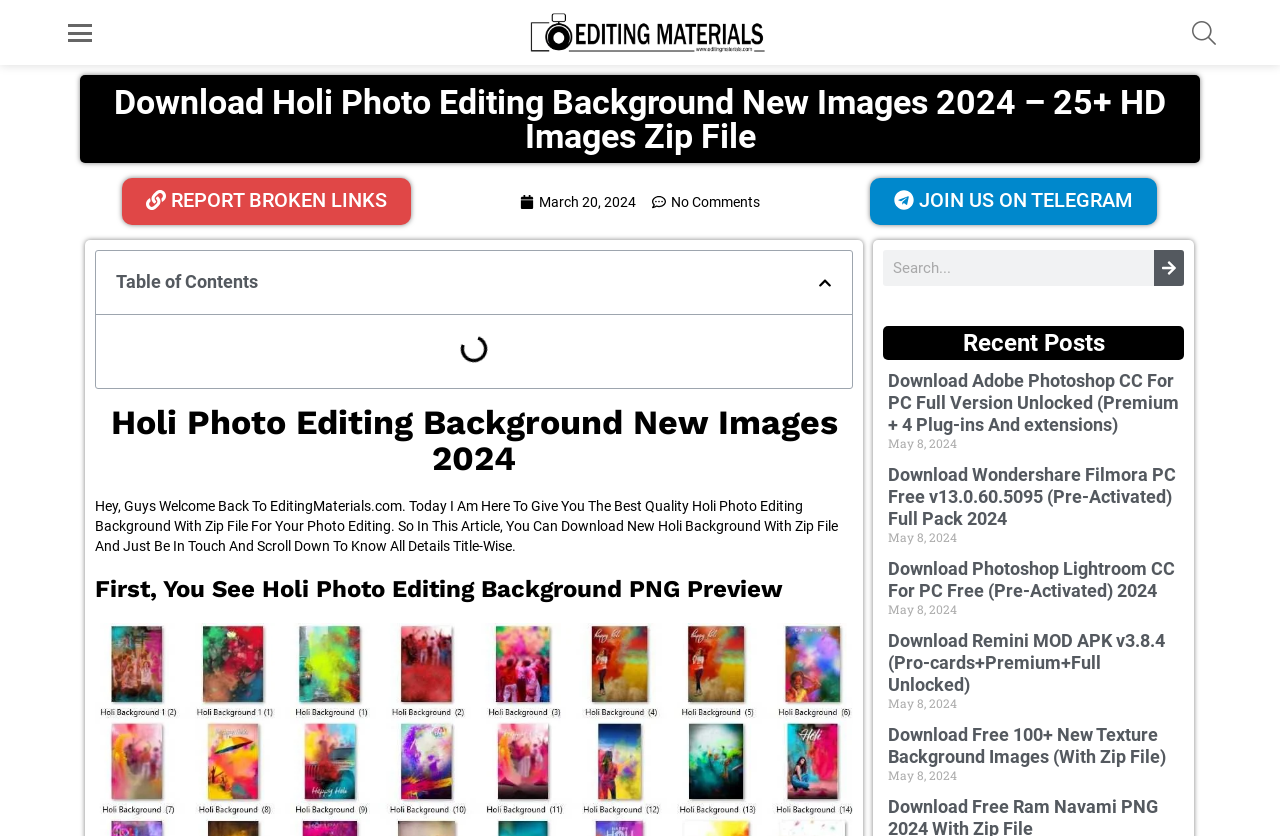Highlight the bounding box coordinates of the region I should click on to meet the following instruction: "Search for something".

[0.69, 0.299, 0.925, 0.342]